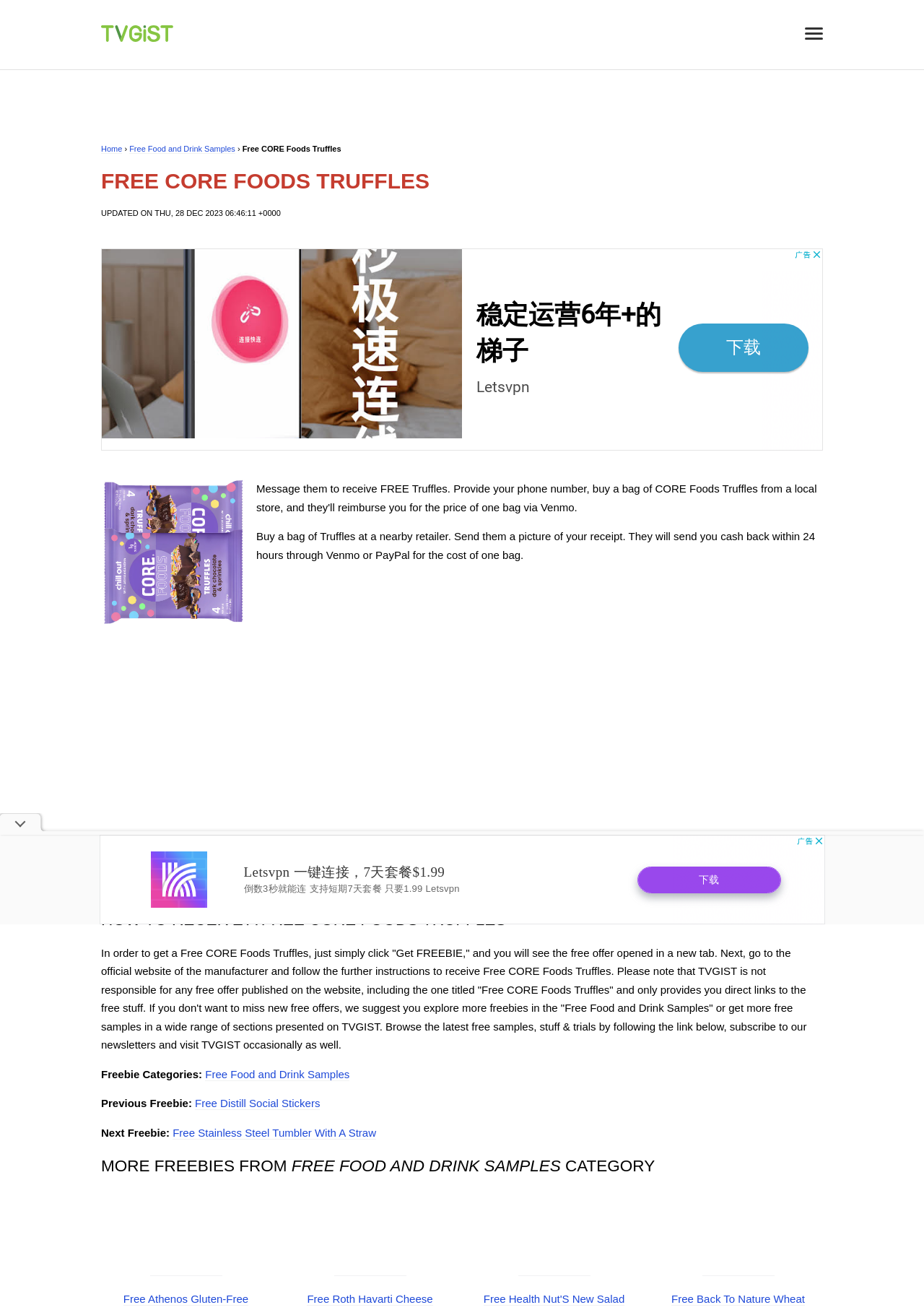Identify the bounding box coordinates for the UI element described by the following text: "Free Roth Havarti Cheese". Provide the coordinates as four float numbers between 0 and 1, in the format [left, top, right, bottom].

[0.332, 0.987, 0.468, 0.997]